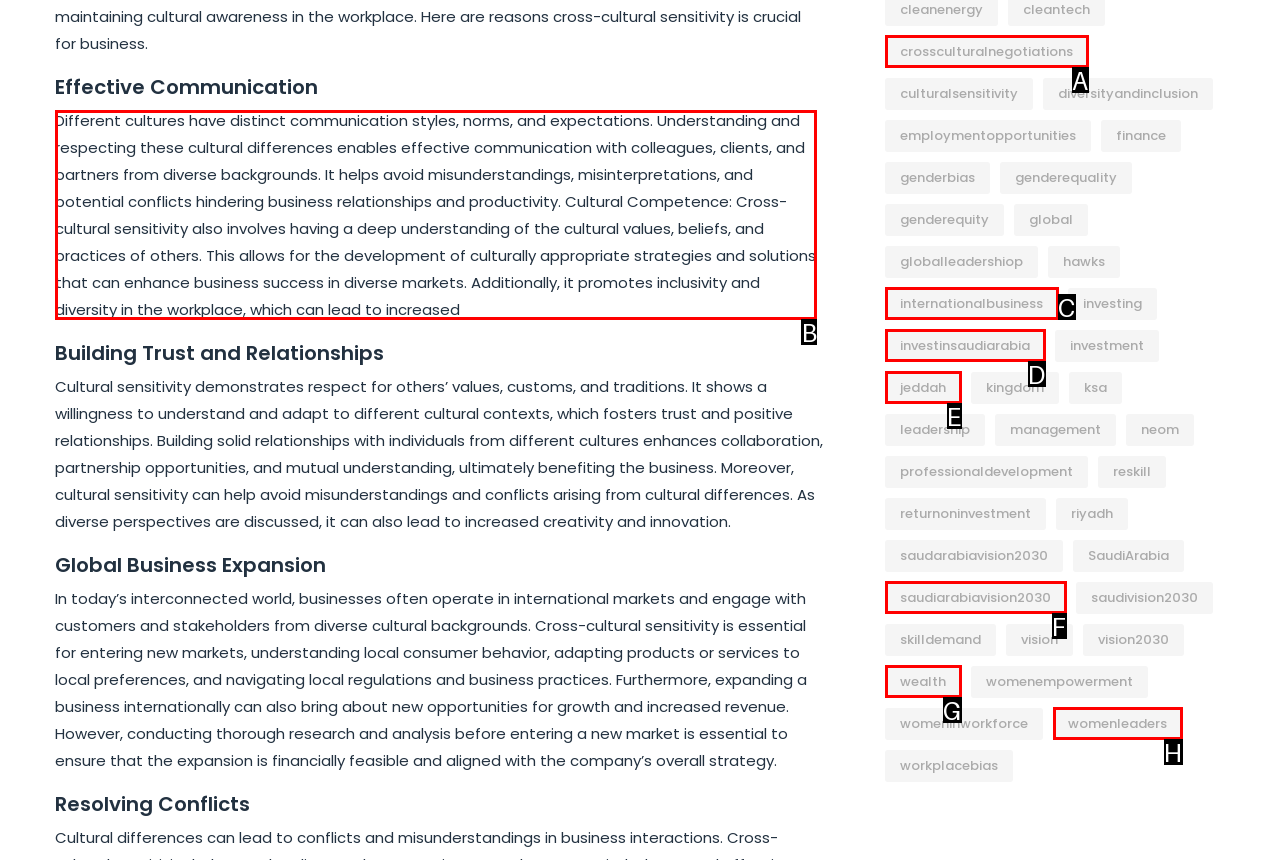Decide which HTML element to click to complete the task: Read about cultural sensitivity Provide the letter of the appropriate option.

B